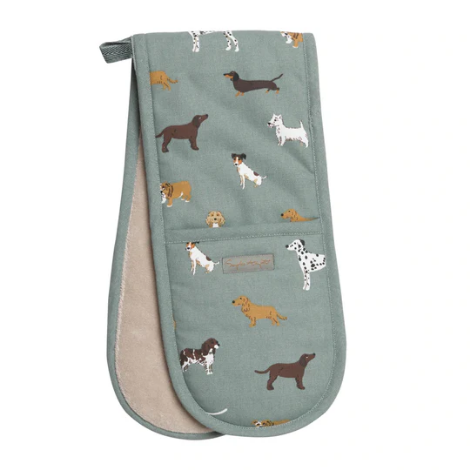Please examine the image and provide a detailed answer to the question: How many dog breeds are illustrated on the gloves?

The caption lists the following dog breeds: dachshunds, cockapoos, dalmatians, jack russells, west highland terriers, cocker spaniels, springer spaniels, British bulldogs, and chocolate brown labradors, totaling 9 breeds.